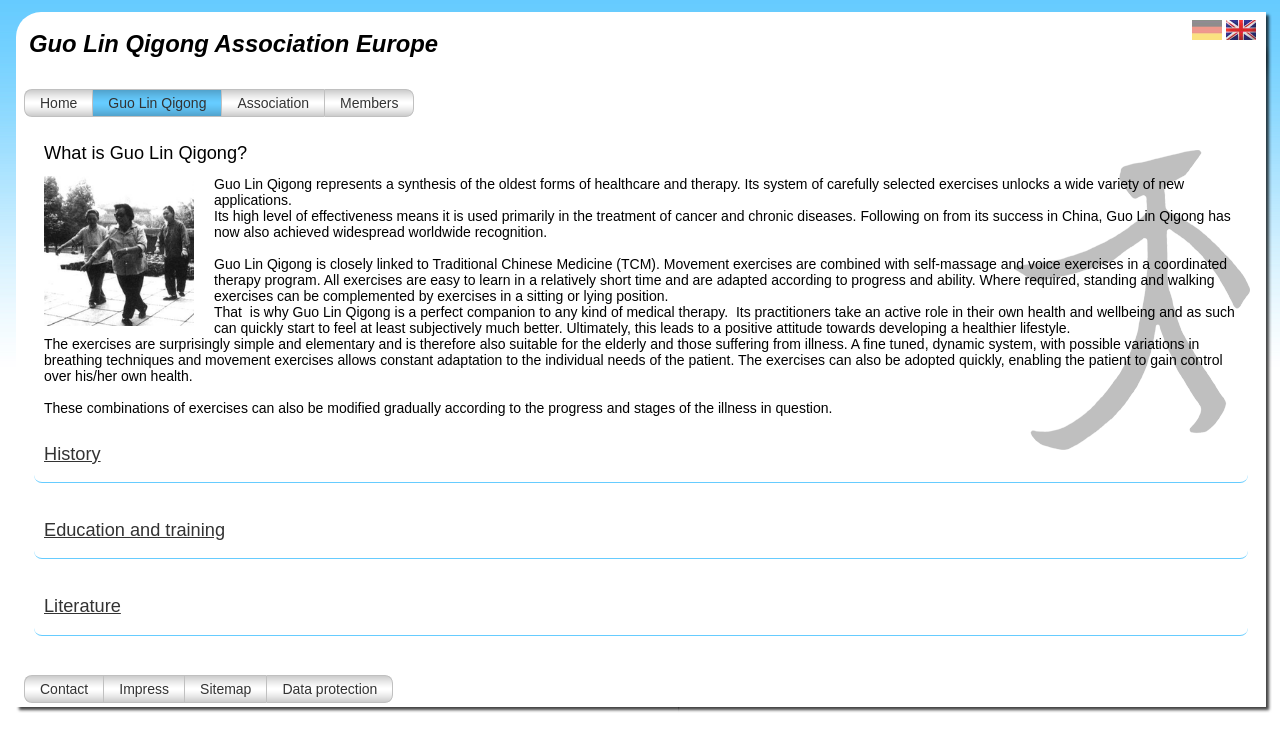How many sections are available on this webpage?
Can you give a detailed and elaborate answer to the question?

The webpage is divided into six sections, namely Home, Guo Lin Qigong, Association, Members, What is Guo Lin Qigong?, and sections below it including History, Education and training, Literature, Contact, Impress, Sitemap, and Data protection.